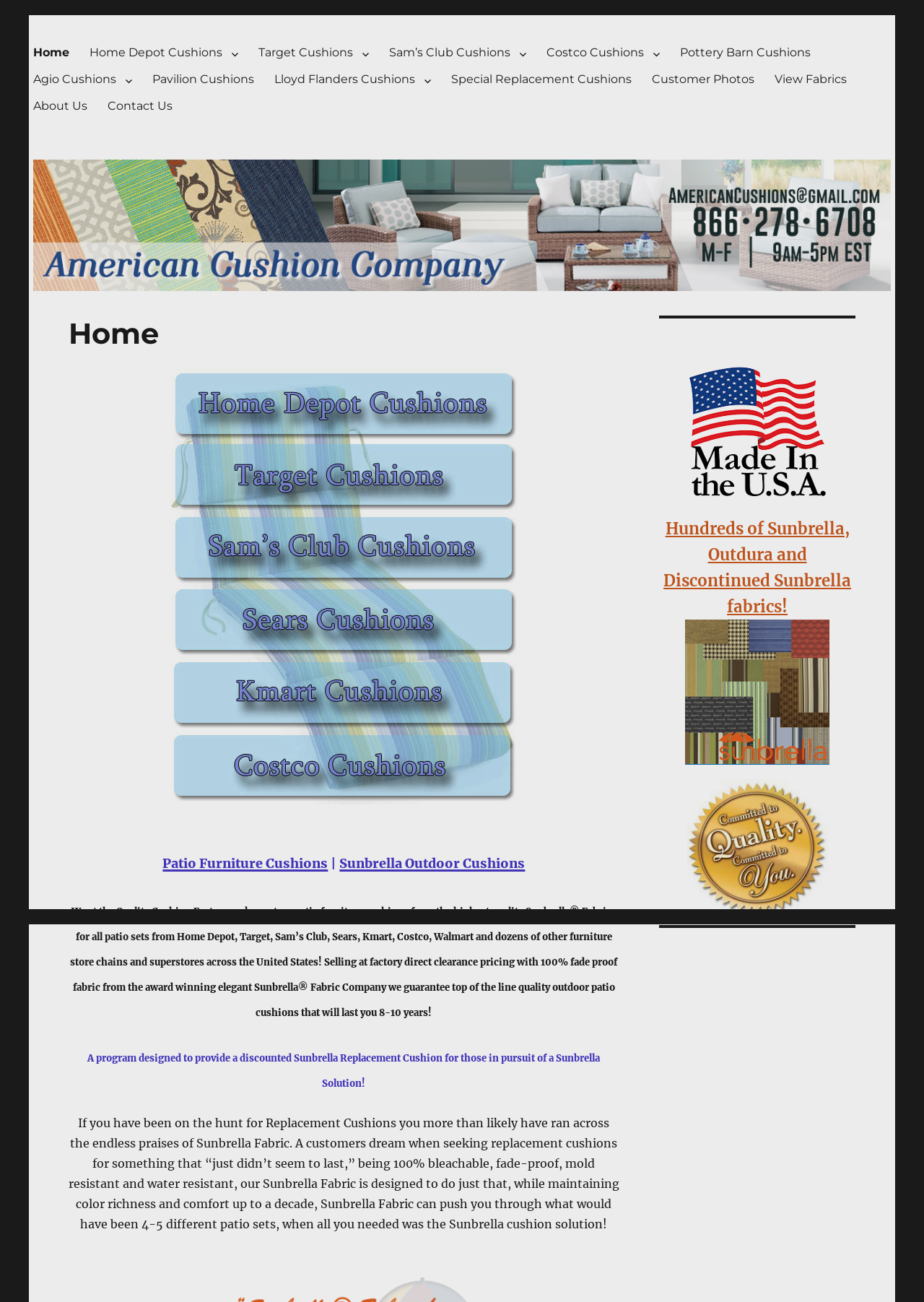Please locate the bounding box coordinates of the region I need to click to follow this instruction: "View Patio Furniture Cushions".

[0.036, 0.123, 0.964, 0.224]